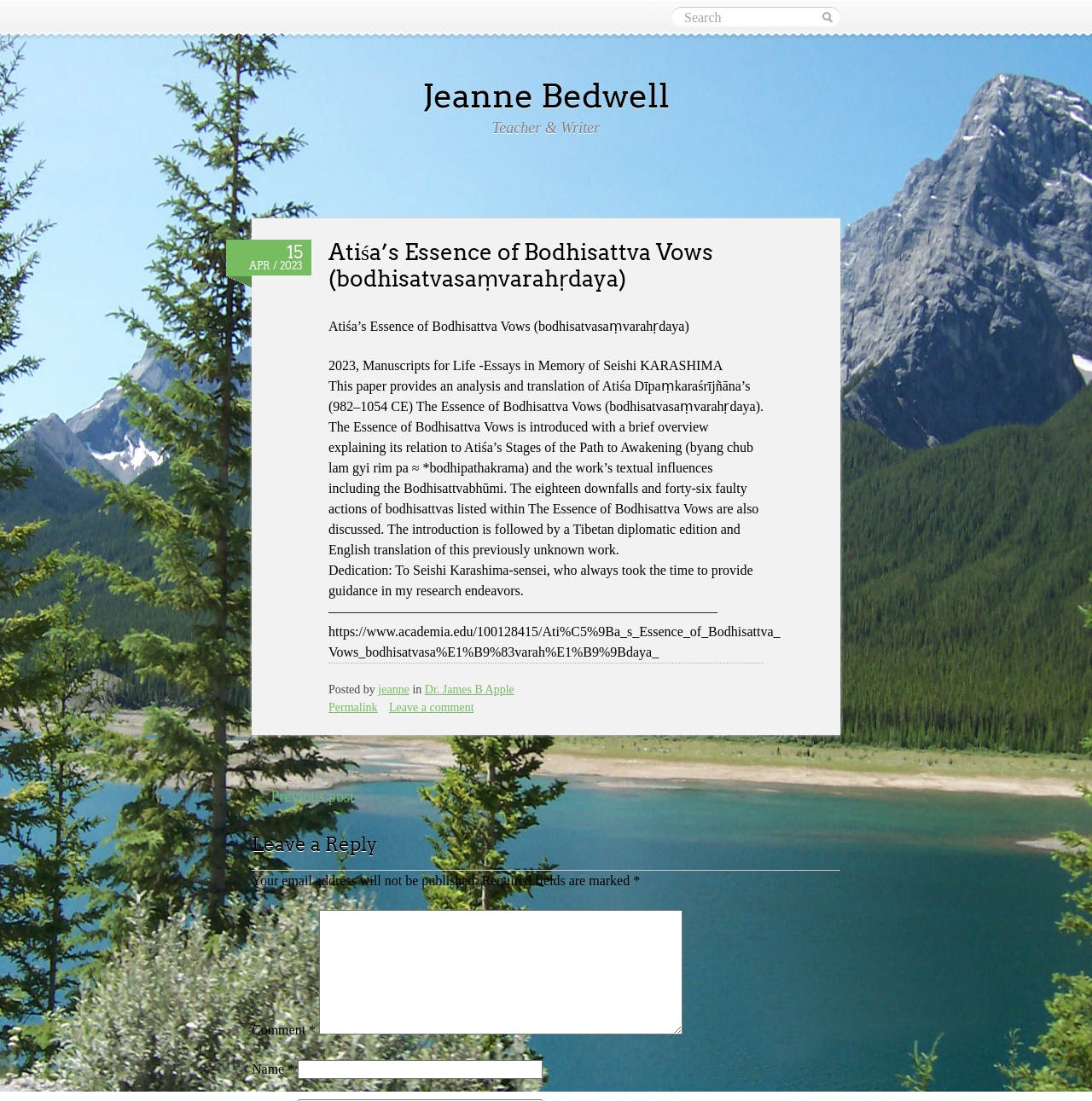Identify the bounding box of the HTML element described as: "Jeanne Bedwell".

[0.387, 0.068, 0.613, 0.105]